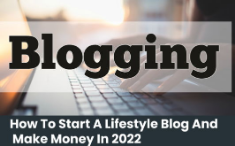Respond to the following question using a concise word or phrase: 
What is the background image of the laptop symbolizing?

Active nature of blogging